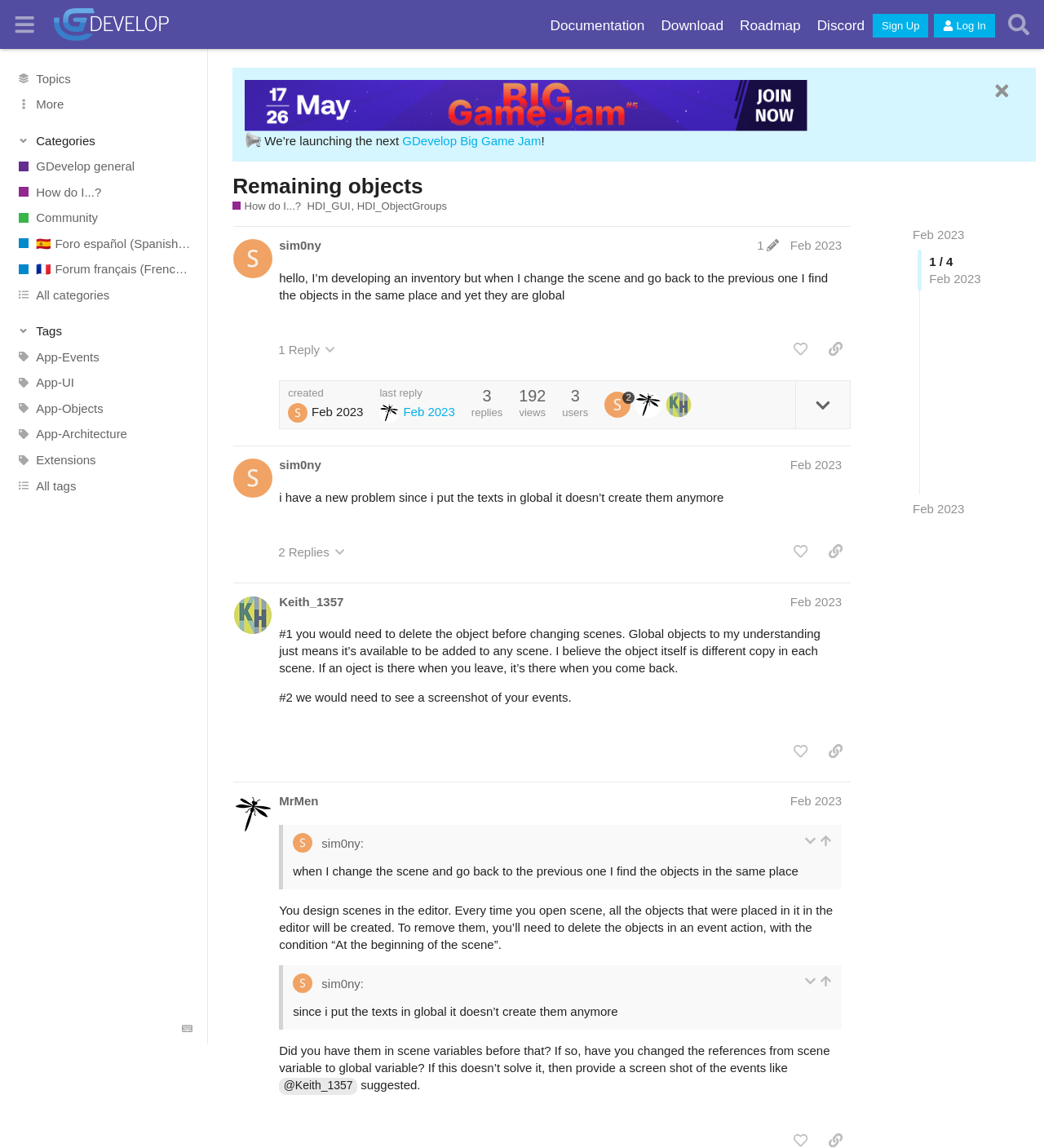Please provide a brief answer to the following inquiry using a single word or phrase:
What is the name of the forum?

GDevelop Forum